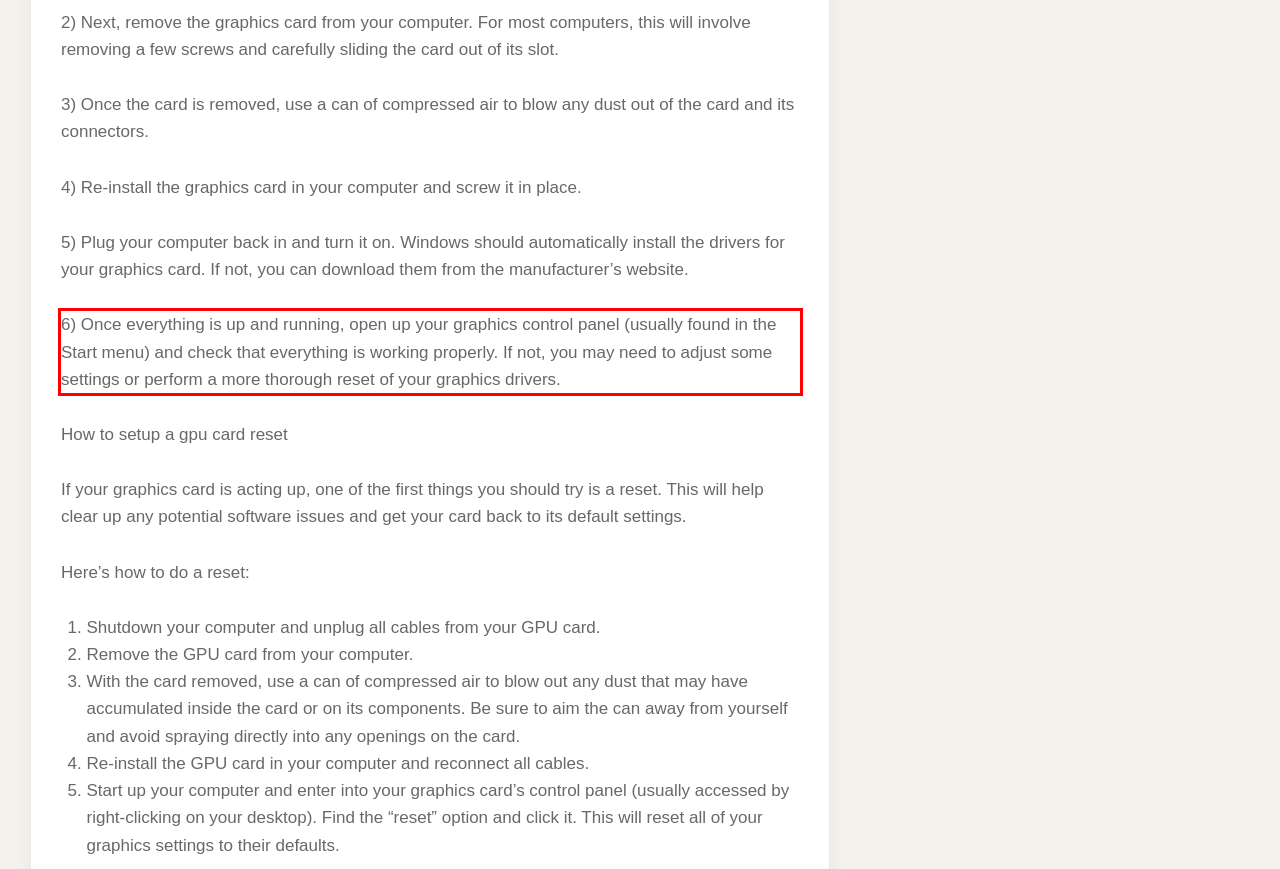In the given screenshot, locate the red bounding box and extract the text content from within it.

6) Once everything is up and running, open up your graphics control panel (usually found in the Start menu) and check that everything is working properly. If not, you may need to adjust some settings or perform a more thorough reset of your graphics drivers.